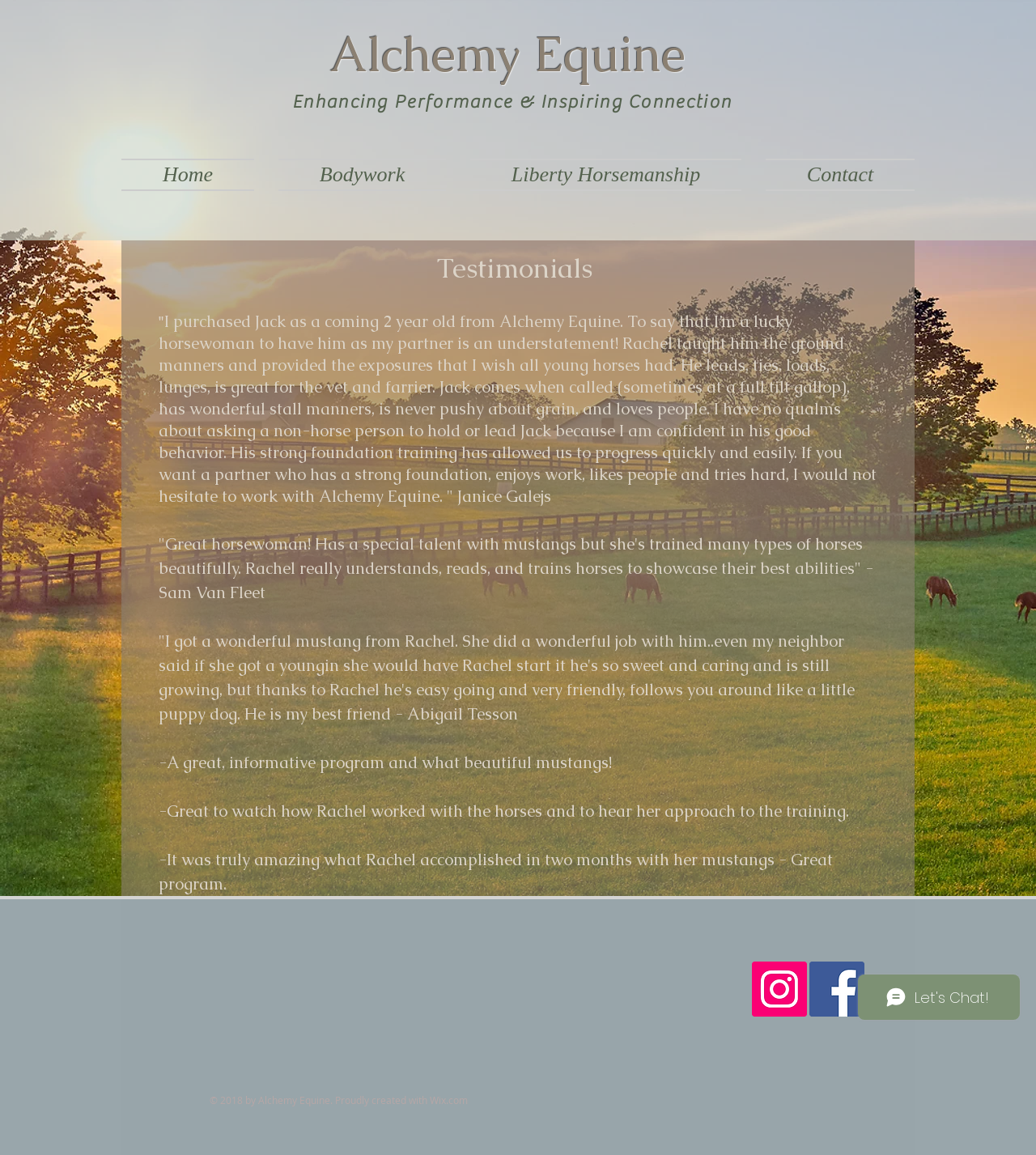Using a single word or phrase, answer the following question: 
How many social media links are present in the social bar?

2